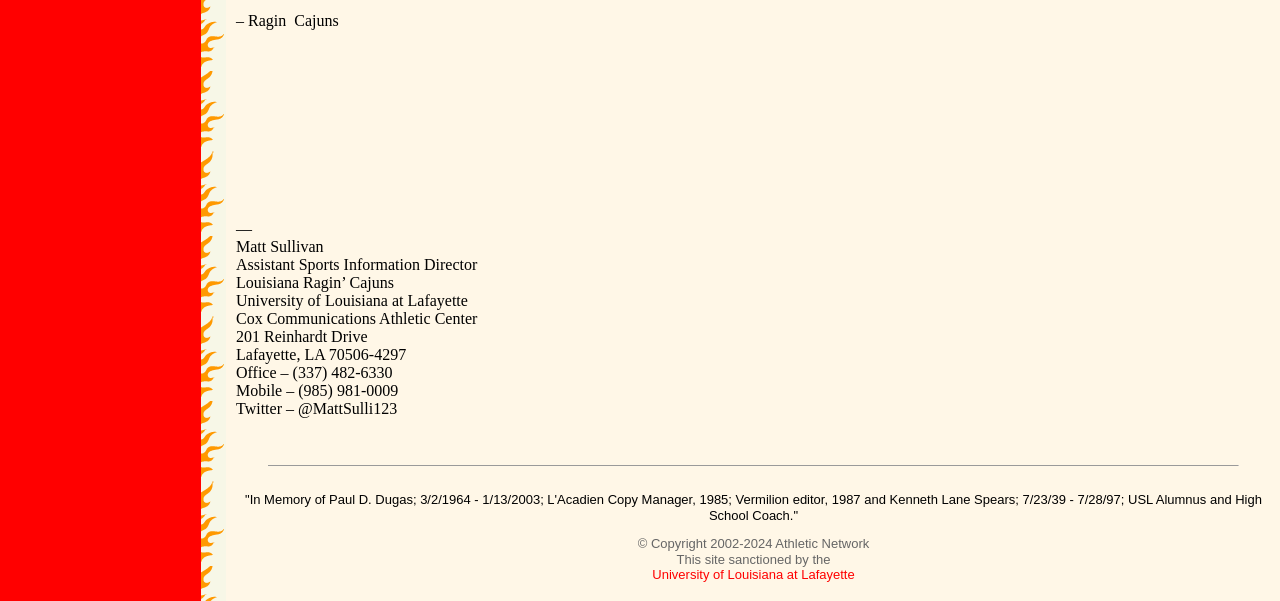Please answer the following question using a single word or phrase: What is the name of the university sanctioned by this site?

University of Louisiana at Lafayette